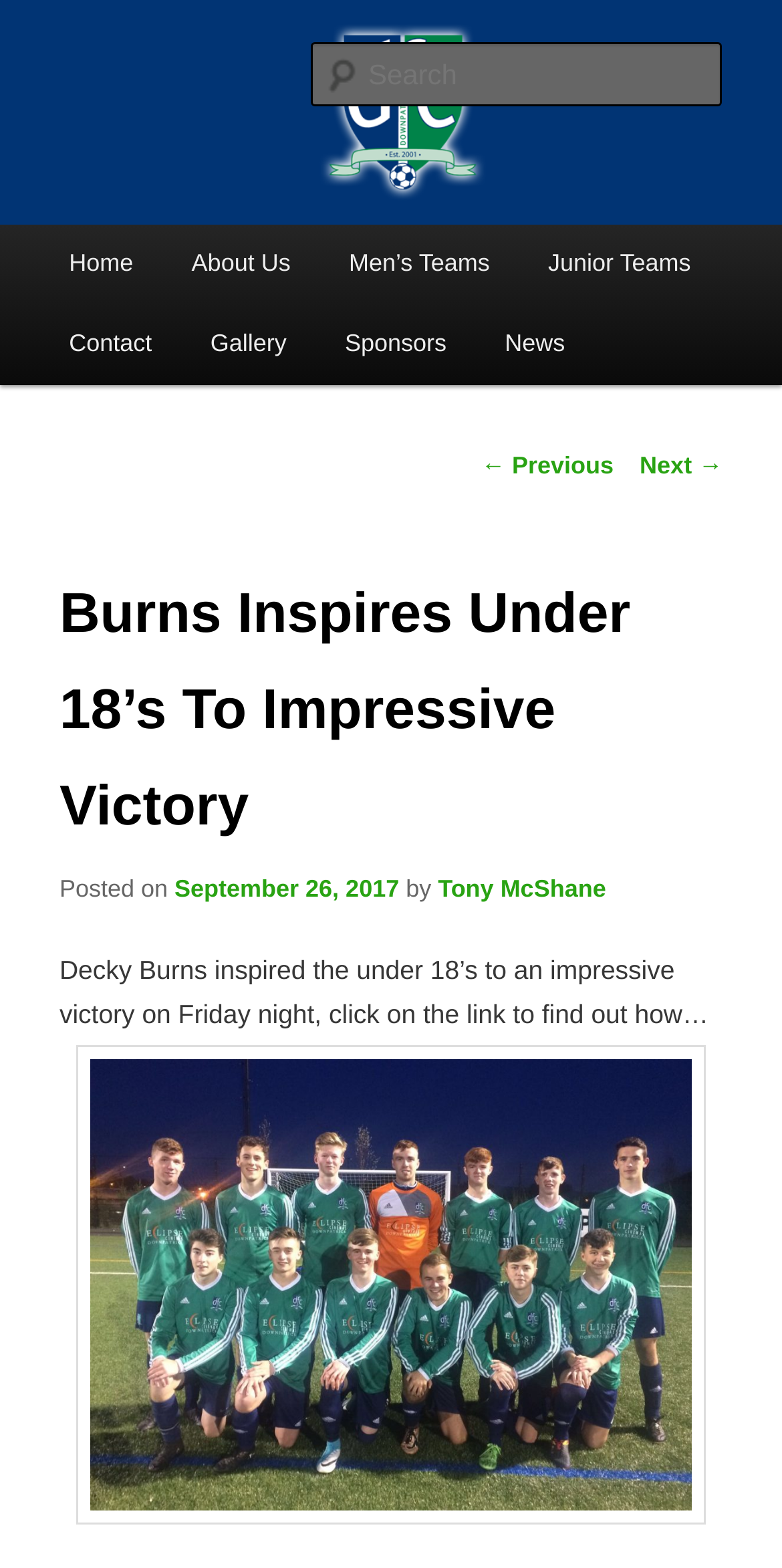Locate the UI element that matches the description Kitchen Aid Repair National City in the webpage screenshot. Return the bounding box coordinates in the format (top-left x, top-left y, bottom-right x, bottom-right y), with values ranging from 0 to 1.

None